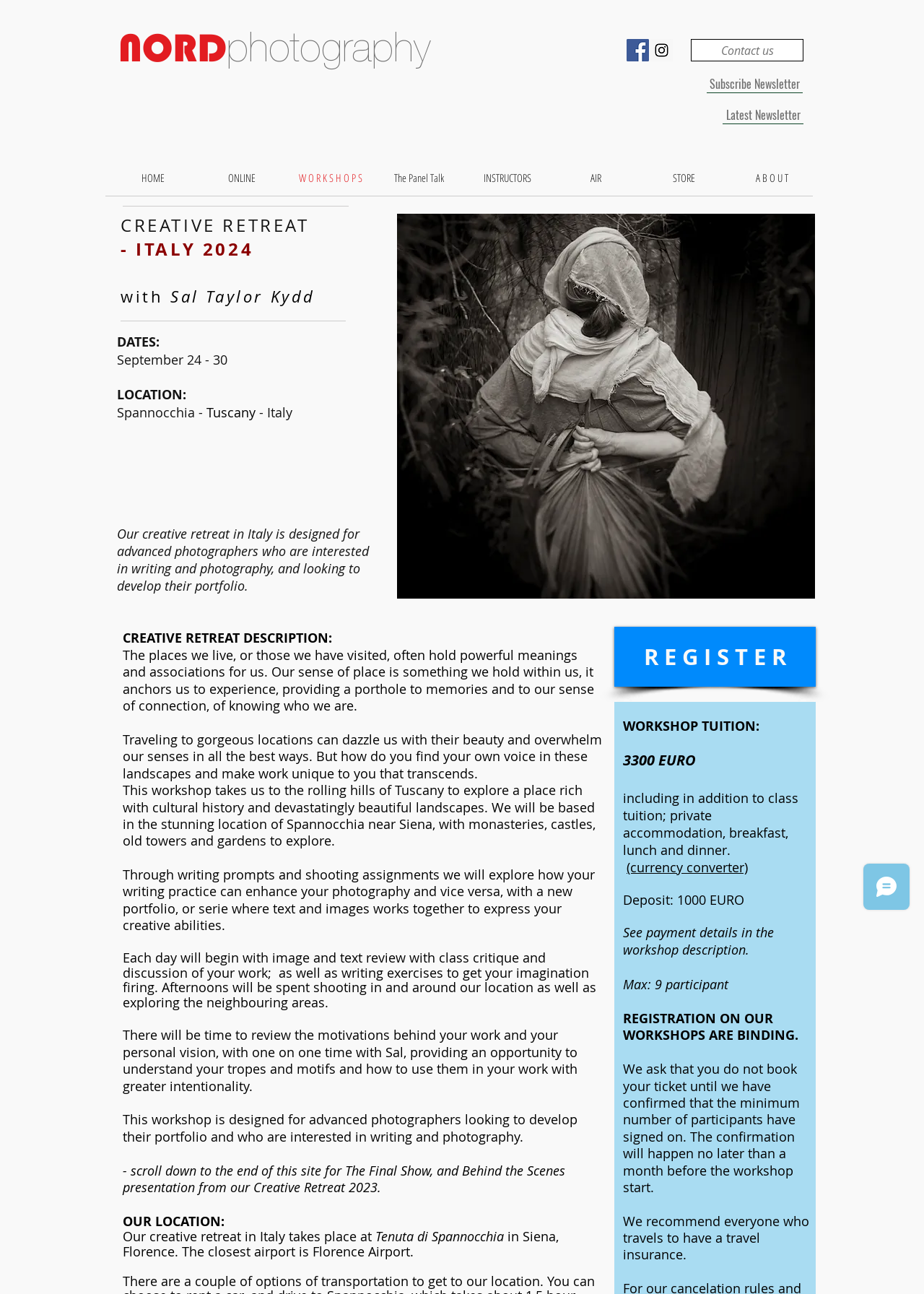Generate a comprehensive description of the webpage content.

This webpage is about NORDphotography's Italy Writing and Photography creative retreat. At the top, there is a heading "NORDphotography" with a link to the website. Below it, there is a social bar with links to Facebook and Instagram social icons. On the right side, there are links to "Contact us", "Subscribe Newsletter", and "Latest Newsletter".

The main content of the webpage is divided into sections. The first section has a heading "CREATIVE RETREAT - ITALY 2024 with Sal Taylor Kydd" and provides details about the retreat, including dates, location, and a brief description. Below this section, there is a slideshow gallery with a button to navigate through the images.

The next section provides a detailed description of the creative retreat, including the concept, goals, and activities. It explains how the retreat will help advanced photographers develop their portfolio and explore their creative abilities through writing and photography. The section also mentions that the retreat will be led by Sal Taylor Kydd and will take place in Tuscany, Italy.

Further down, there is a section with details about the workshop tuition, including the cost, what is included, and payment details. It also mentions that registration is binding and recommends participants to have travel insurance.

At the bottom of the webpage, there is a link to register for the workshop and a call to action to scroll down to the end of the site for more information, including a final show and behind-the-scenes presentation from the 2023 creative retreat.